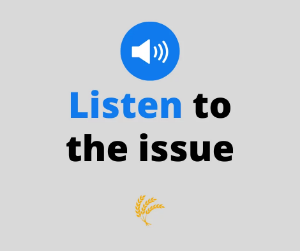Explain the image with as much detail as possible.

The image features a prominent interactive element encouraging users to engage with audio content, highlighted by a blue circular speaker icon that suggests sound. The text boldly states "Listen to the issue," emphasizing the auditory experience available to users. Below the main text, a decorative illustration of a wheat sheaf adds a subtle, thematic touch, likely symbolizing growth or nourishment, connecting to the overarching focus on Catholic and religious media. The image is designed to attract attention and invite users to explore the featured audio content.